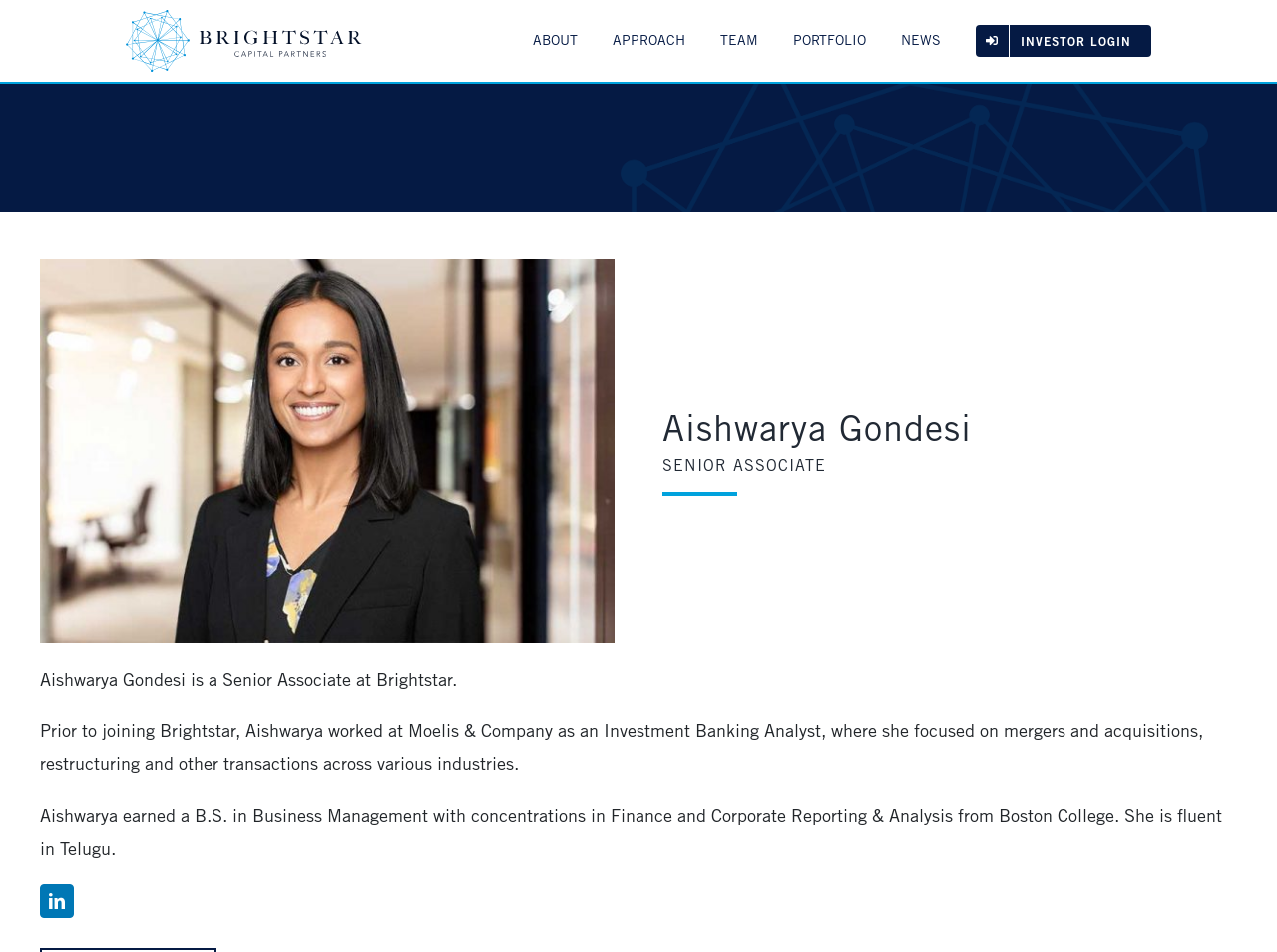What company did Aishwarya work at before Brightstar?
Look at the image and answer with only one word or phrase.

Moelis & Company